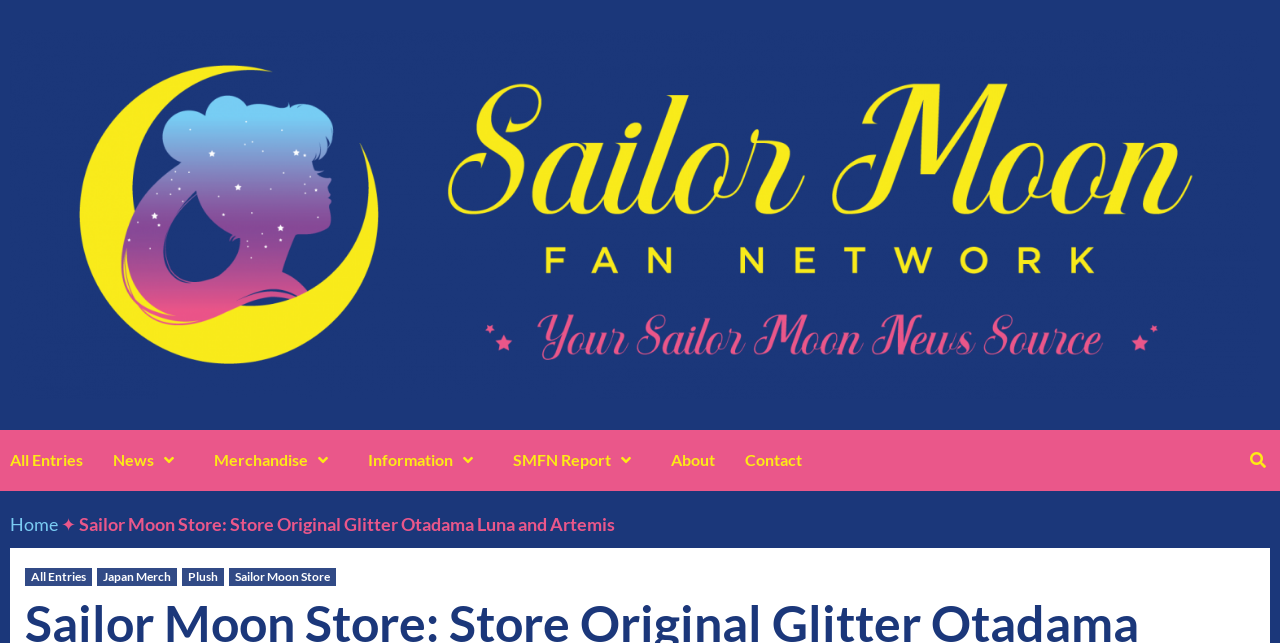Carefully examine the image and provide an in-depth answer to the question: What type of products are featured?

Based on the links and text on the webpage, it appears that the website is featuring plushies, specifically the 'Glitter Otedama' plushies, which are mentioned in the meta description. The links 'Plush' and 'Merchandise' also suggest that the website is selling plushies and other merchandise.